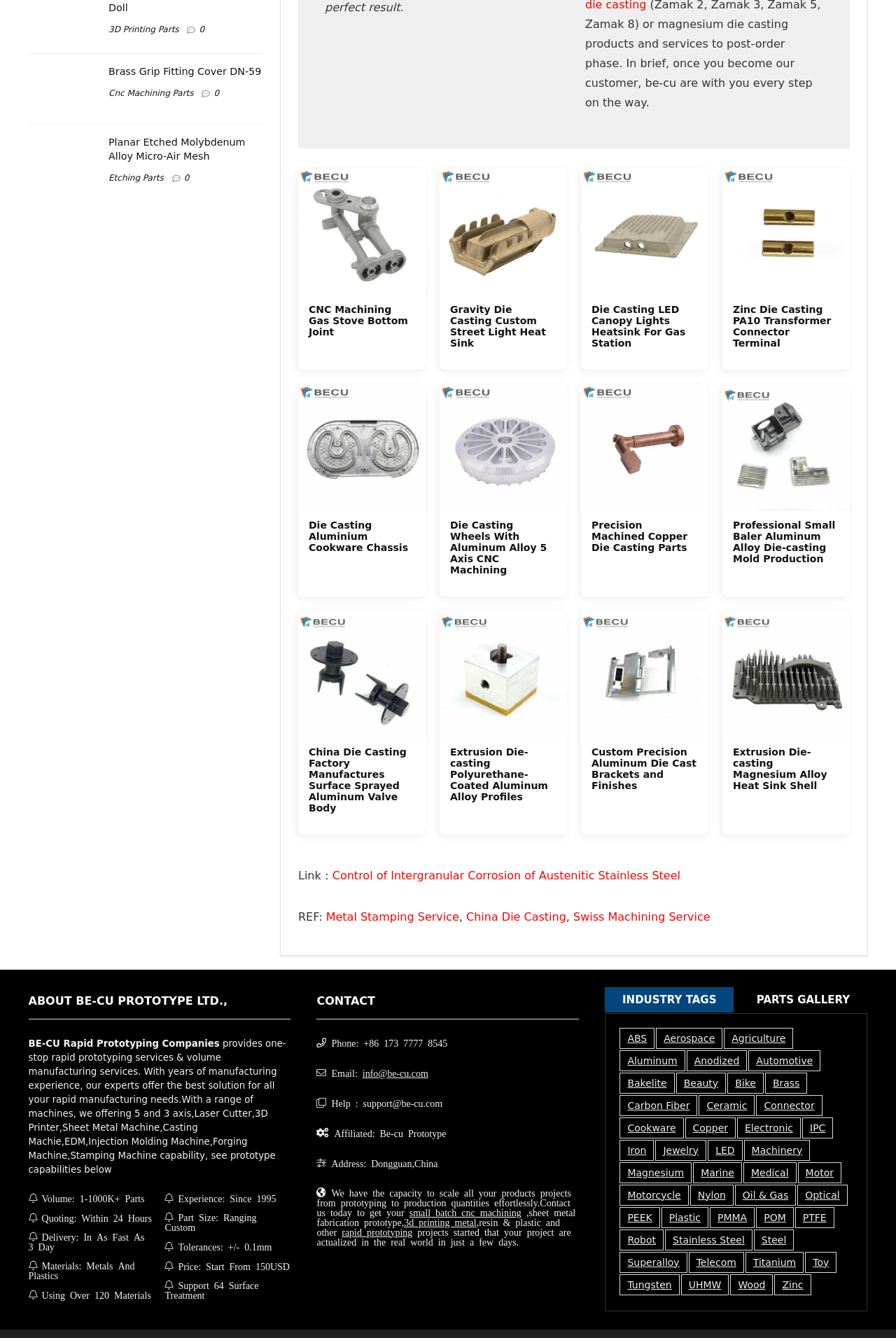Locate the bounding box coordinates of the area you need to click to fulfill this instruction: 'View the image Precision Machined Copper Die Casting Parts'. The coordinates must be in the form of four float numbers ranging from 0 to 1: [left, top, right, bottom].

[0.648, 0.286, 0.791, 0.382]